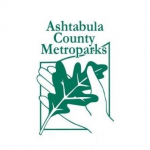Explain the image thoroughly, highlighting all key elements.

The image features the logo of Ashtabula County Metroparks, designed to symbolize the natural beauty and outdoor recreational opportunities offered by the park system. The logo prominently displays a stylized hand cradling a green oak leaf, symbolizing care and stewardship of the environment. Above this imagery is the text "Ashtabula County Metroparks," which reflects the organization’s mission to promote and maintain the natural areas within Ashtabula County, Ohio. This logo captures the essence of conservation and community engagement in outdoor activities.